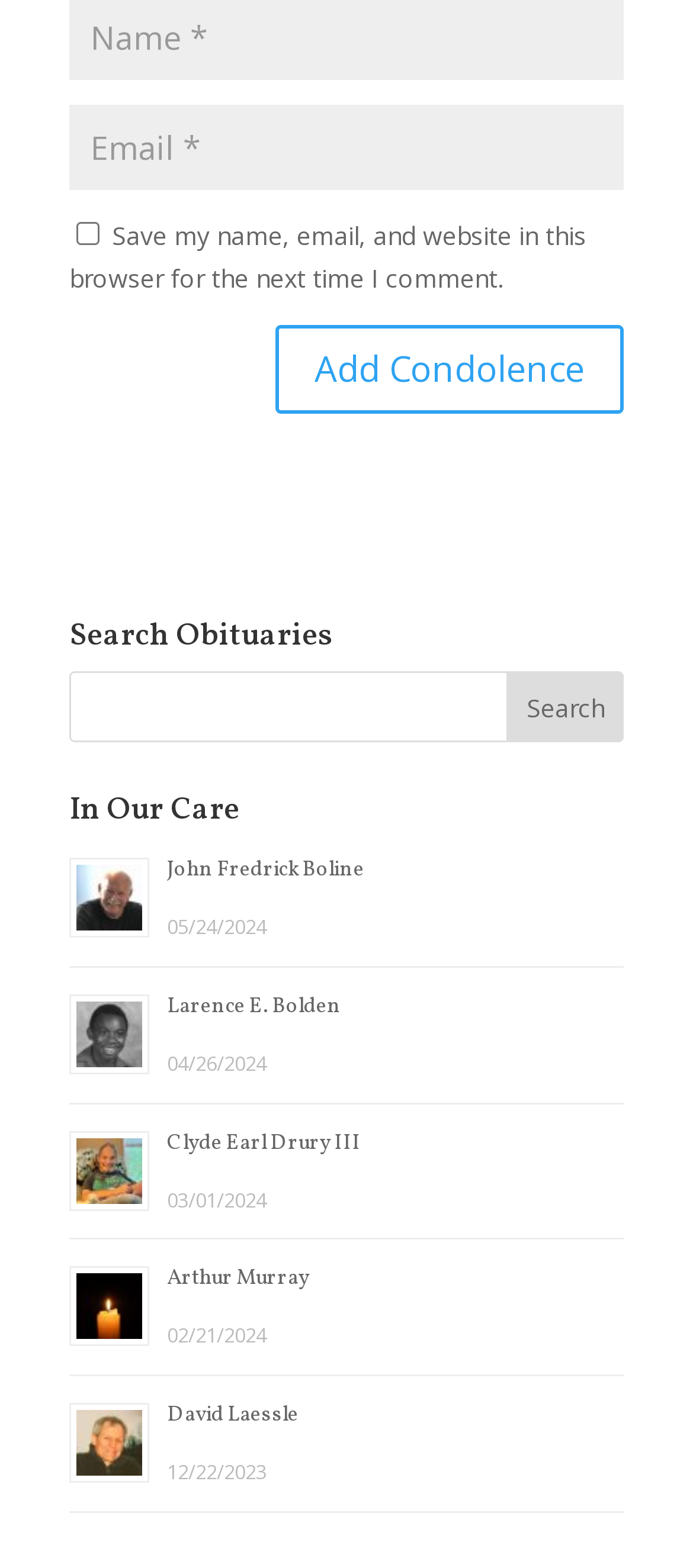Please identify the bounding box coordinates of the region to click in order to complete the task: "Check Entries feed". The coordinates must be four float numbers between 0 and 1, specified as [left, top, right, bottom].

None